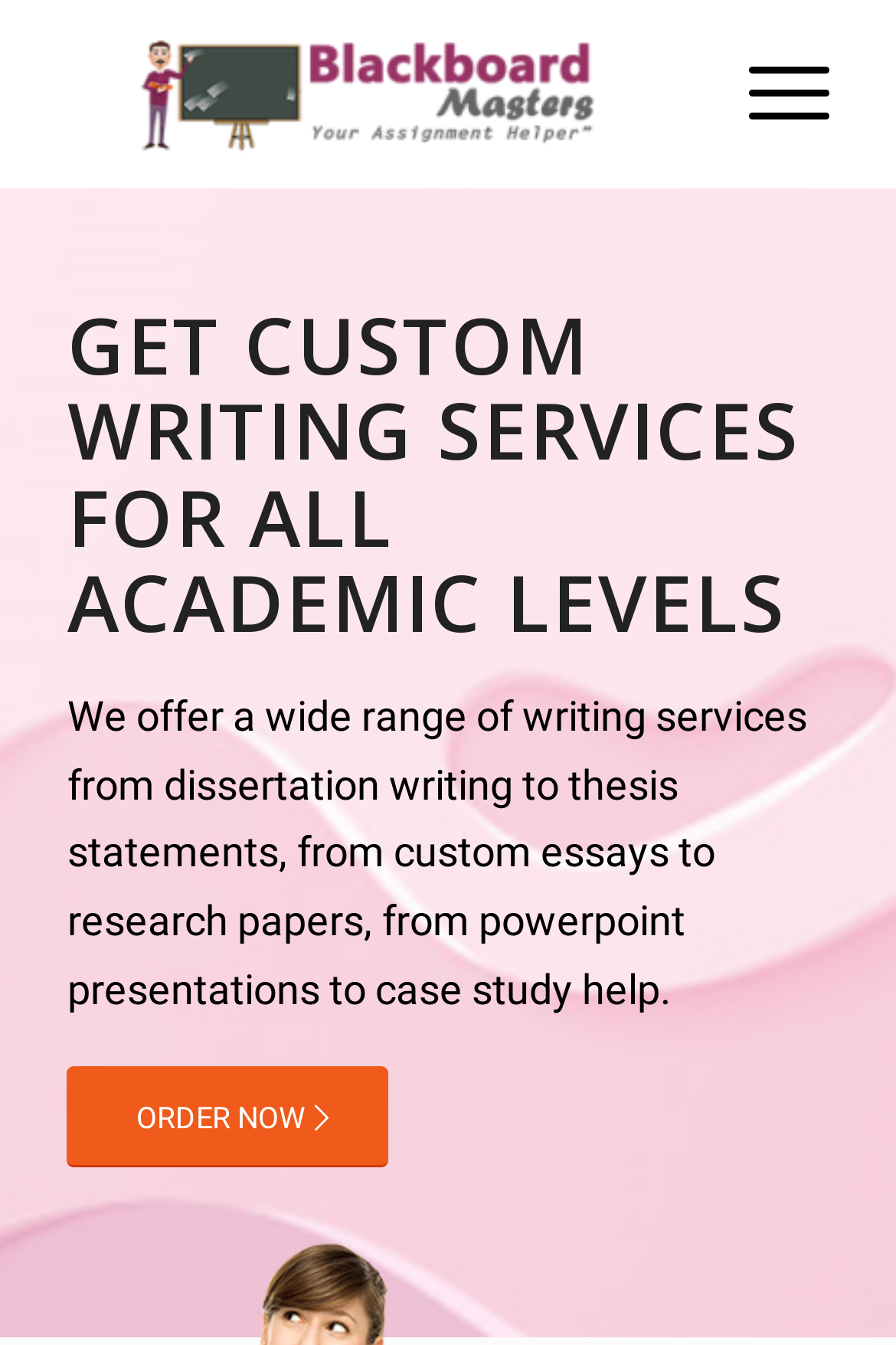Reply to the question with a brief word or phrase: What is the text on the top-left corner of the webpage?

Blackboard Masters